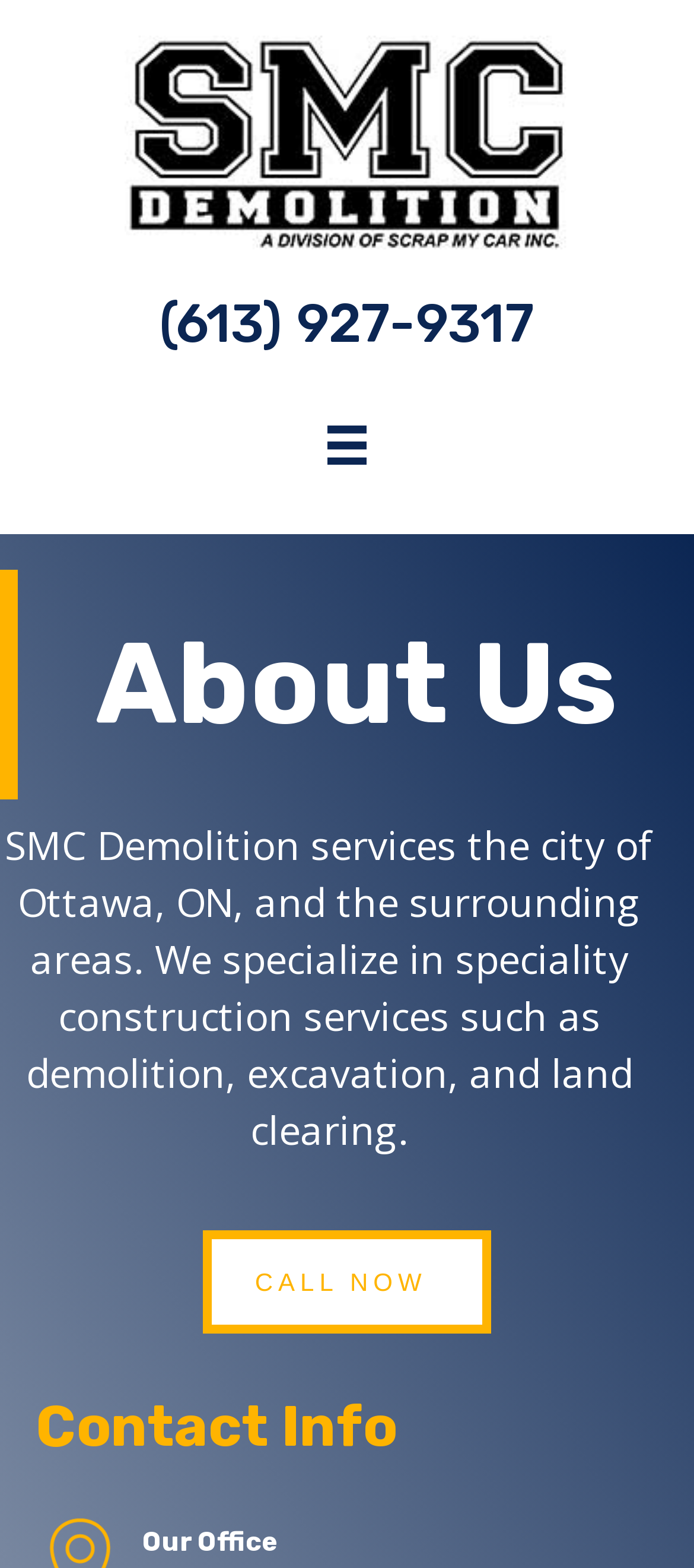Answer the question below in one word or phrase:
What is the logo image located?

top left